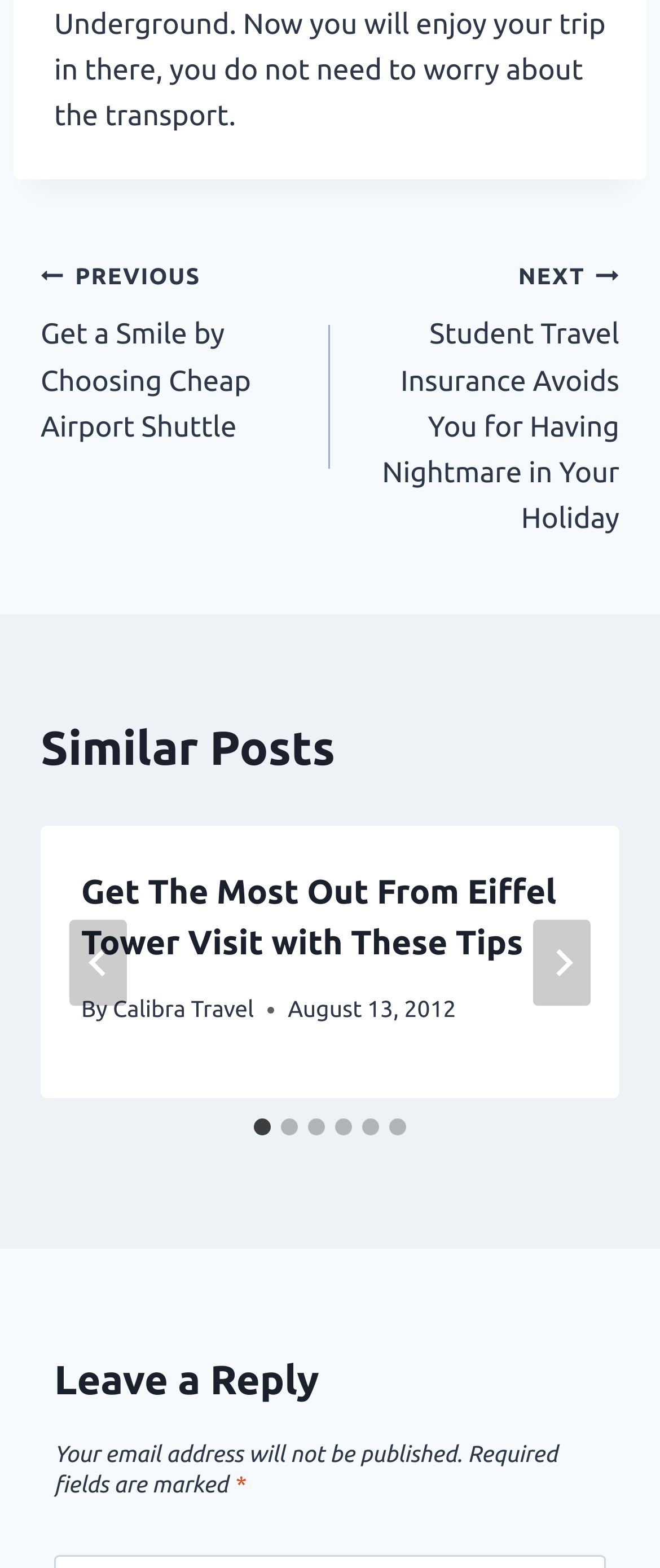Identify the bounding box for the element characterized by the following description: "aria-label="Go to slide 3"".

[0.467, 0.713, 0.492, 0.724]